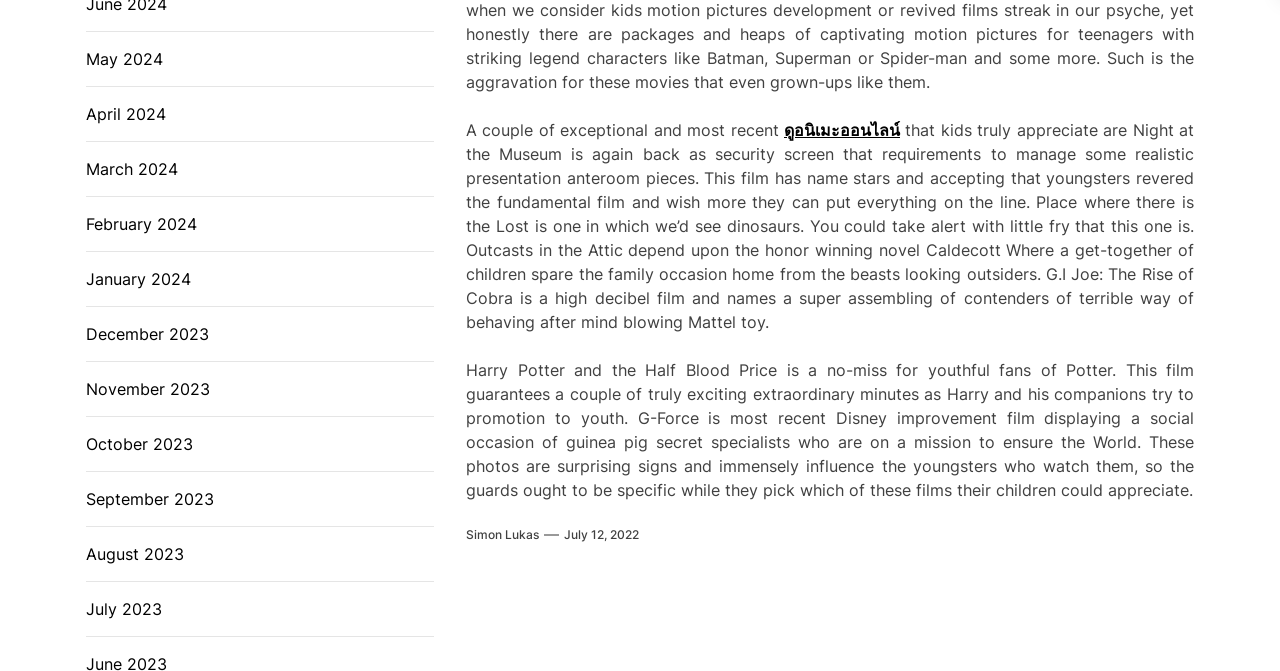Respond to the following question with a brief word or phrase:
What is the topic of the article?

Movies for kids